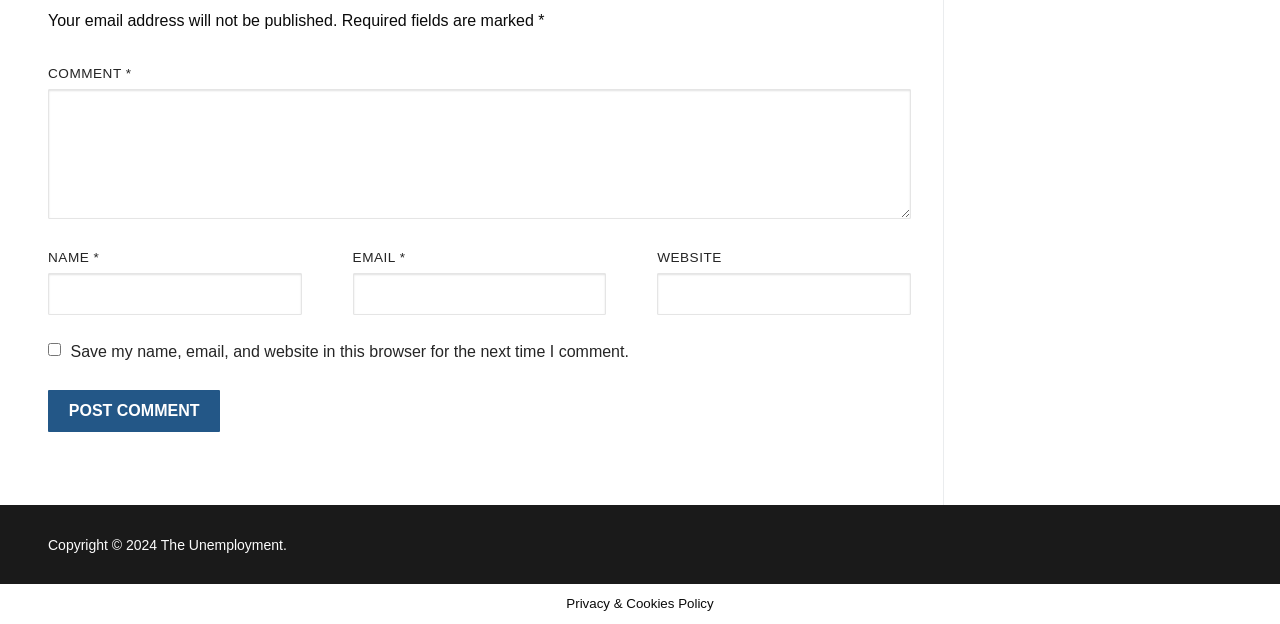Please answer the following question using a single word or phrase: 
What is the function of the checkbox?

Save user data